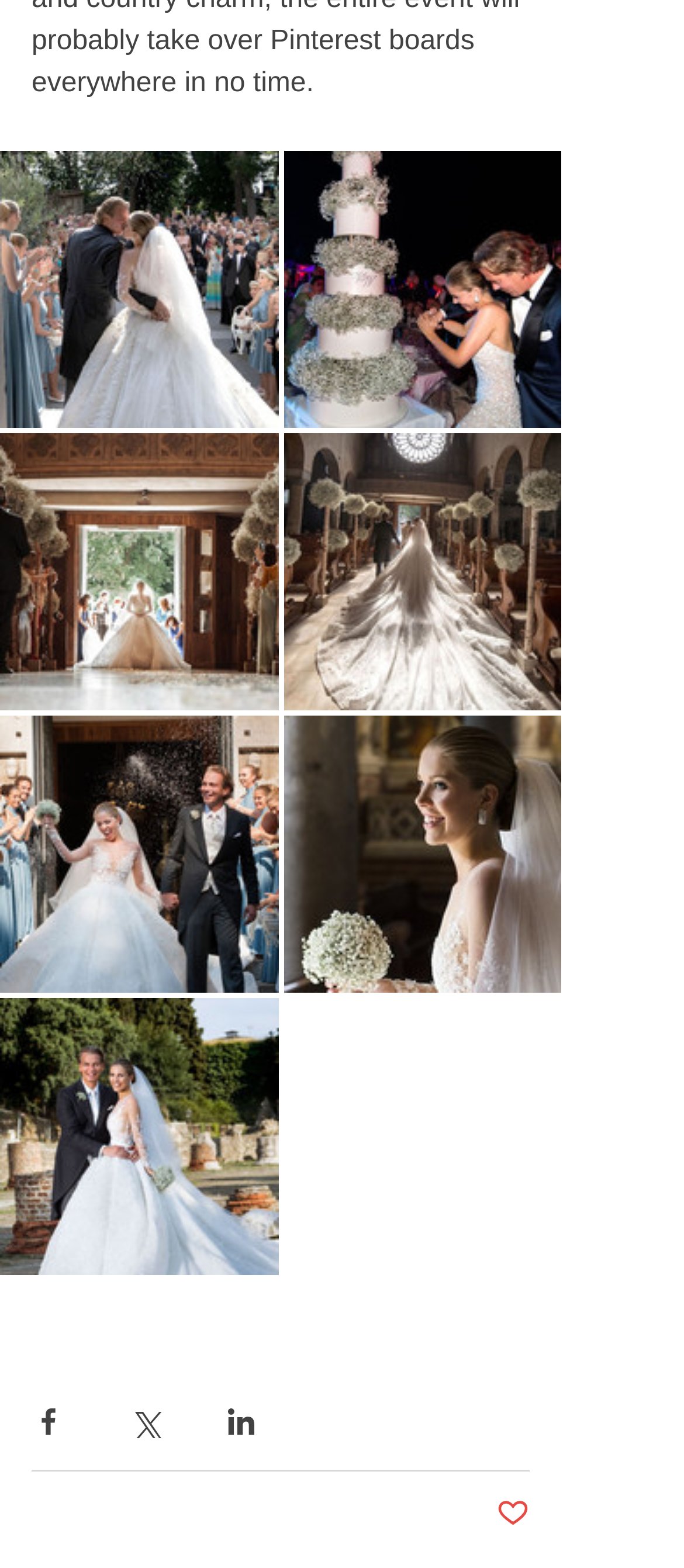Determine the bounding box for the described HTML element: "christa m miller (1)". Ensure the coordinates are four float numbers between 0 and 1 in the format [left, top, right, bottom].

None